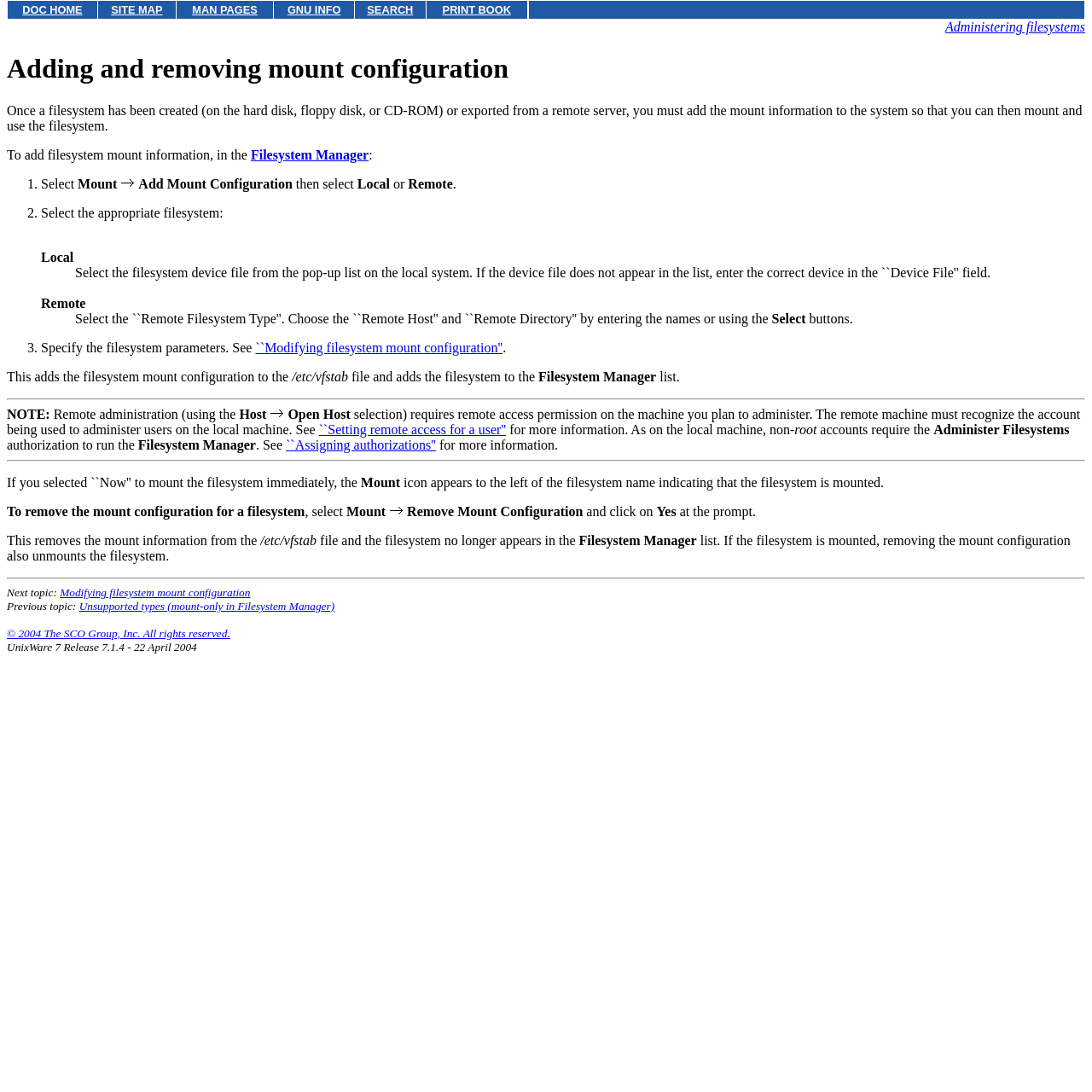Find the bounding box coordinates of the clickable region needed to perform the following instruction: "Click on Add Mount Configuration". The coordinates should be provided as four float numbers between 0 and 1, i.e., [left, top, right, bottom].

[0.127, 0.162, 0.268, 0.175]